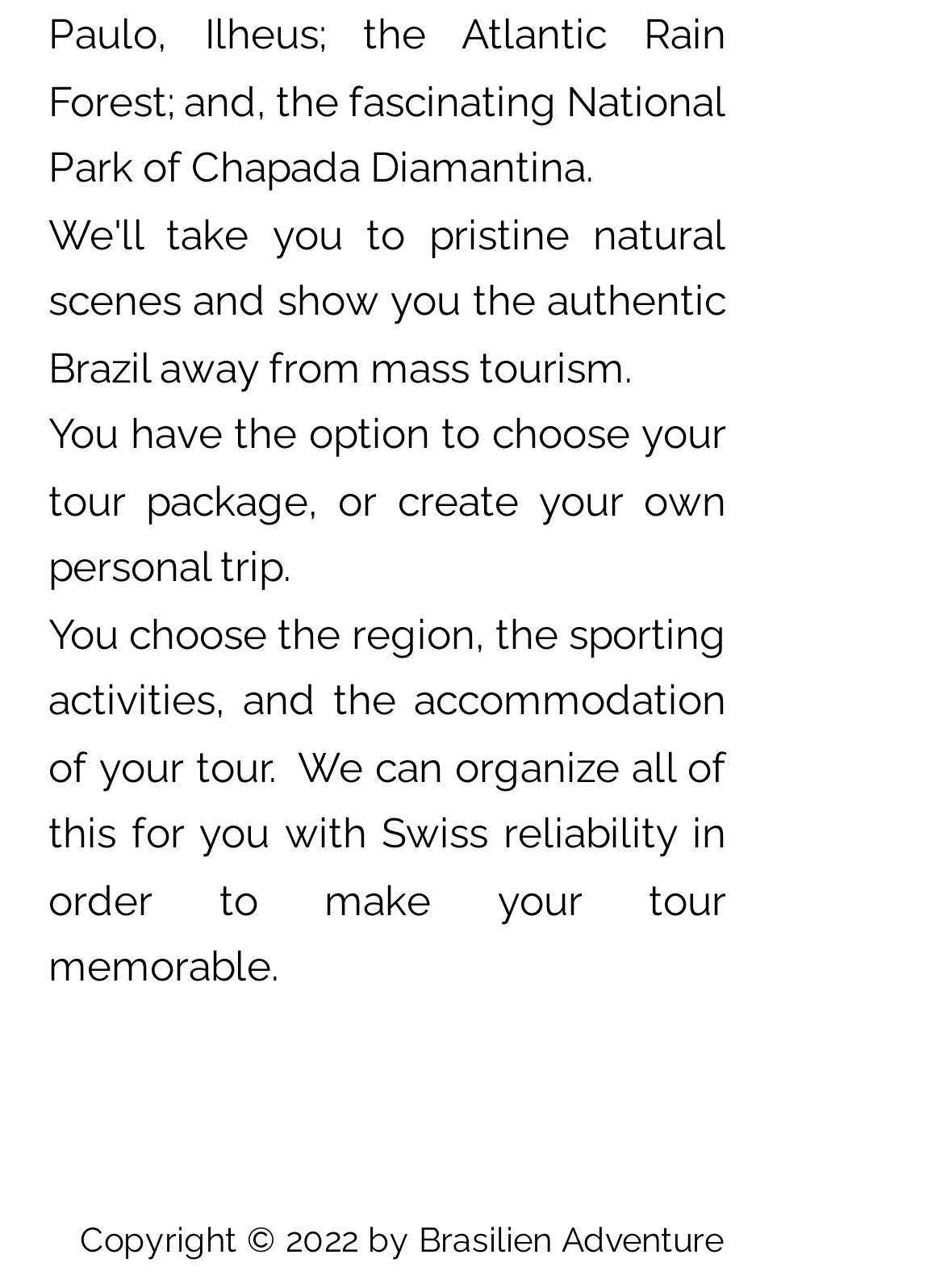Is the website related to a specific country?
Please provide a comprehensive answer based on the details in the screenshot.

The website's name, Brasilien Adventure, contains the word 'Brasilien', which is German for 'Brazilian', implying that the website is related to Brazil or offers tour packages specific to that country.